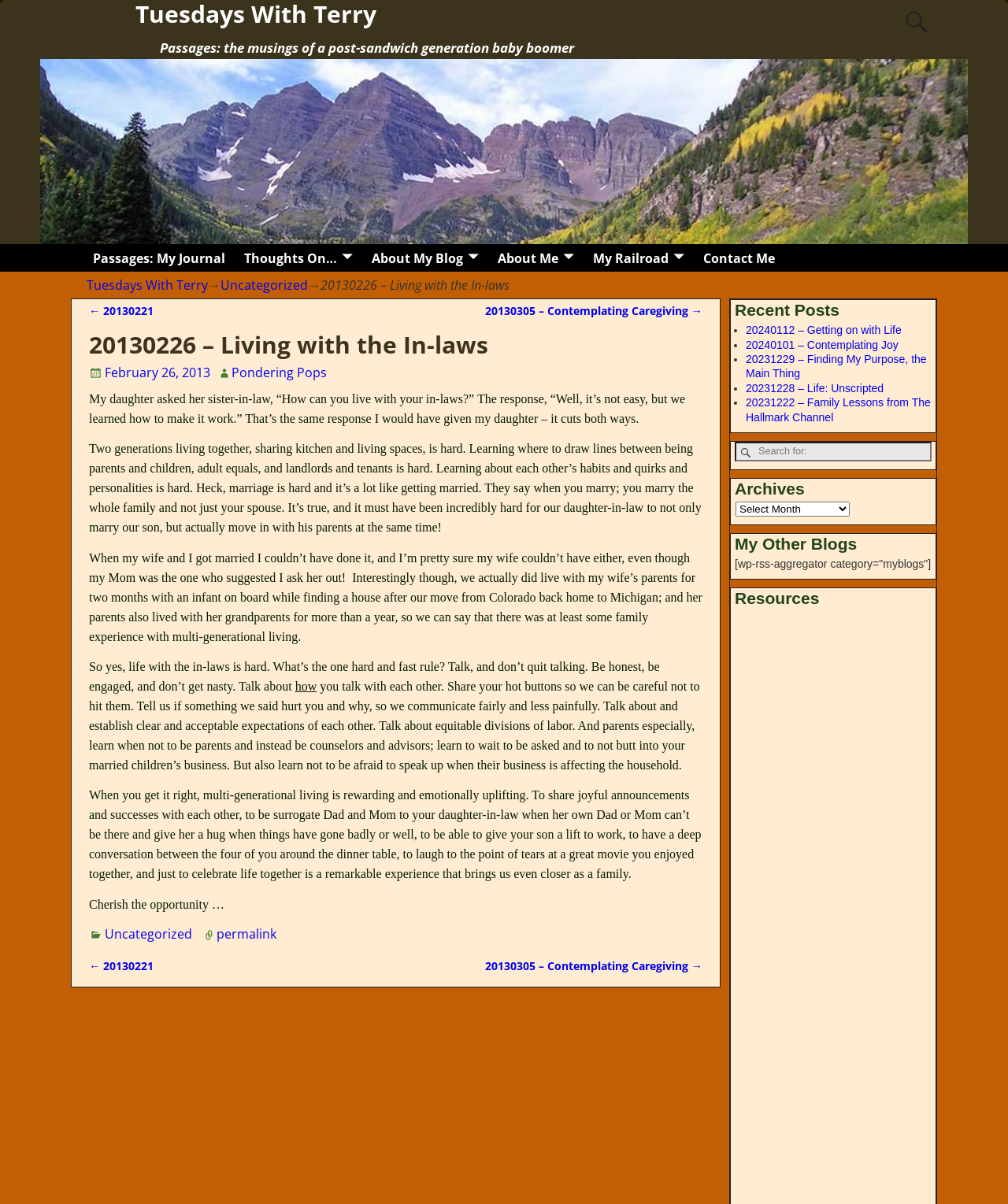Pinpoint the bounding box coordinates of the area that should be clicked to complete the following instruction: "Click the 'CO2-Sequestration Potential of Switzerland' tab". The coordinates must be given as four float numbers between 0 and 1, i.e., [left, top, right, bottom].

None